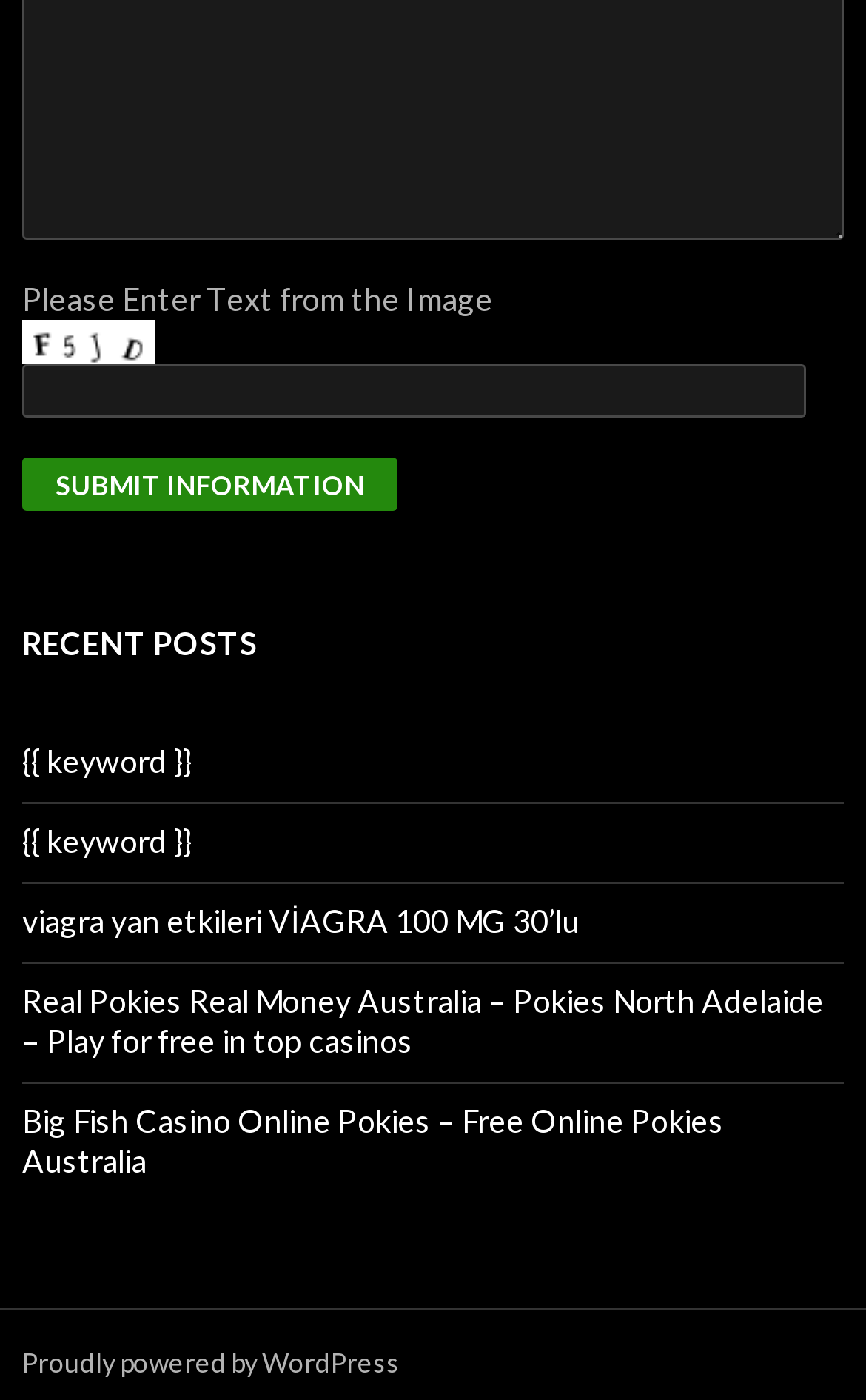Pinpoint the bounding box coordinates of the clickable element to carry out the following instruction: "Submit the information."

[0.026, 0.327, 0.459, 0.365]